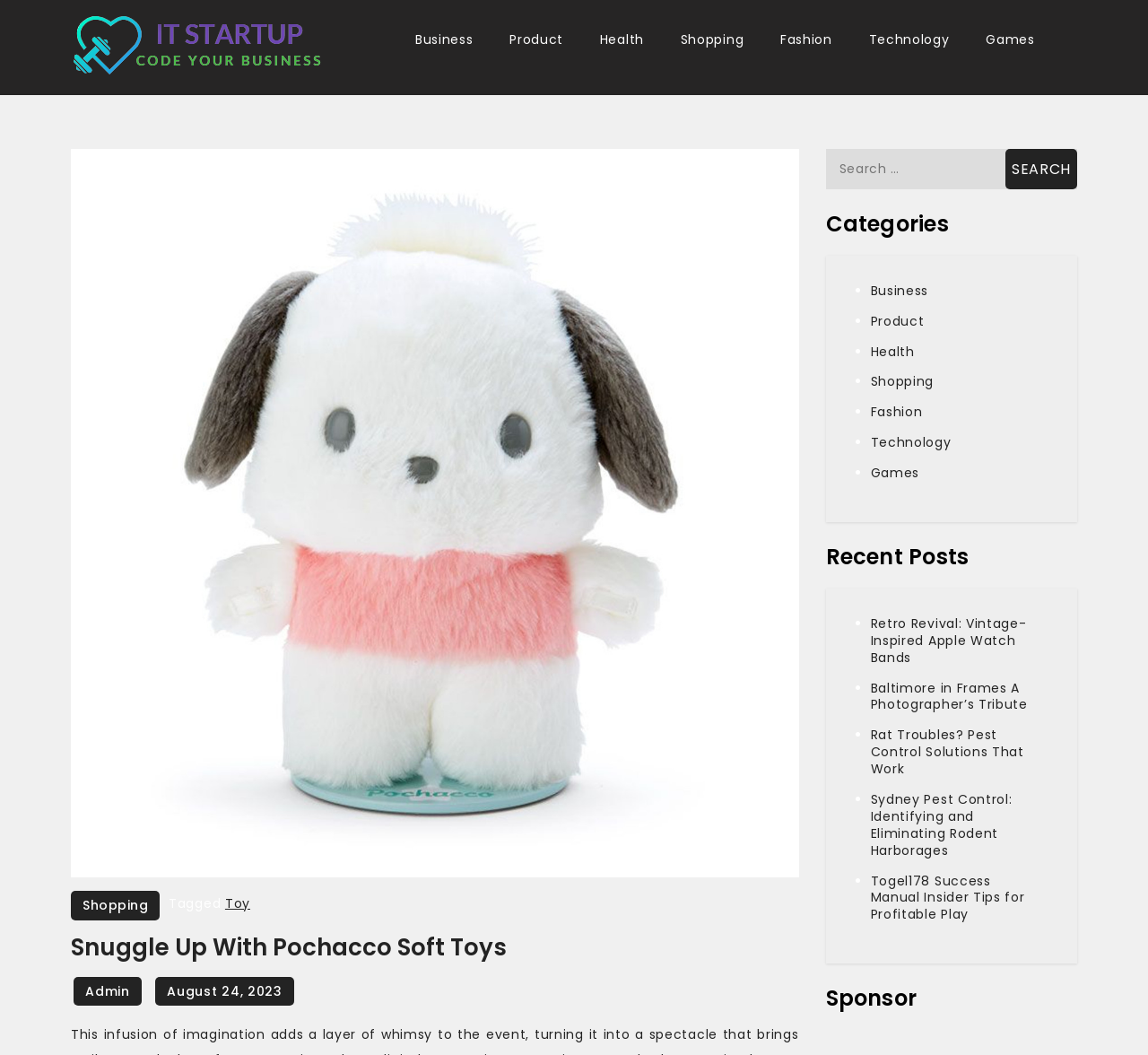How many links are in the footer section?
Refer to the image and provide a one-word or short phrase answer.

3